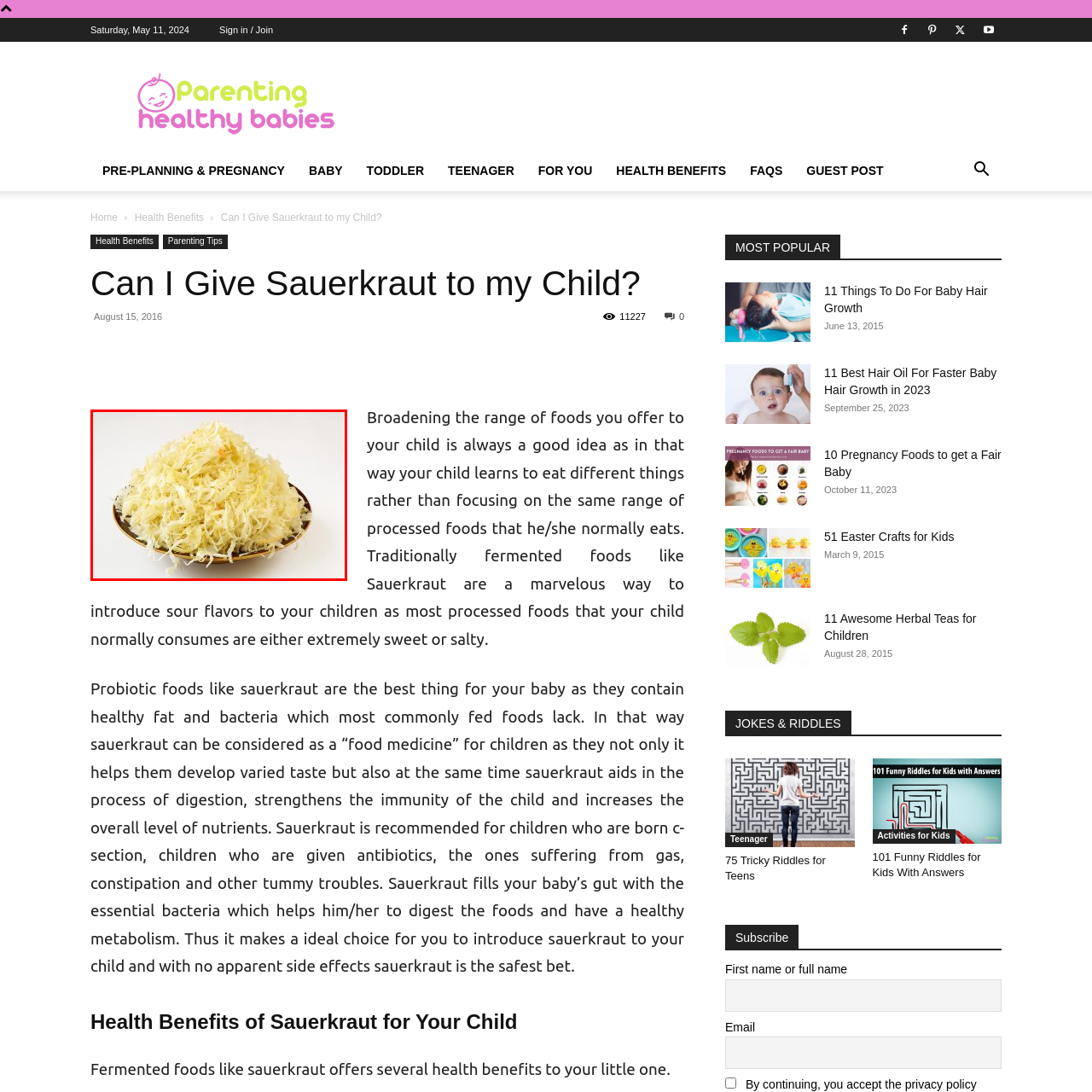Craft a detailed explanation of the image surrounded by the red outline.

The image features a generous mound of freshly shredded sauerkraut served on a decorative plate. This traditional fermented food is made from finely chopped cabbage, seasoned and fermented to achieve its distinctive tangy flavor. Sauerkraut is not just a favorite condiment; it holds significant nutritional value, being rich in probiotics that can aid digestion, enhance gut health, and boost the immune system. 

In the context of introducing new foods to children, sauerkraut can be an excellent option for expanding their palates beyond the typical sweet or salty flavors many children consume. Parents looking to diversify their child's diet may find that this sour dish provides a unique taste experience while also offering potential health benefits.